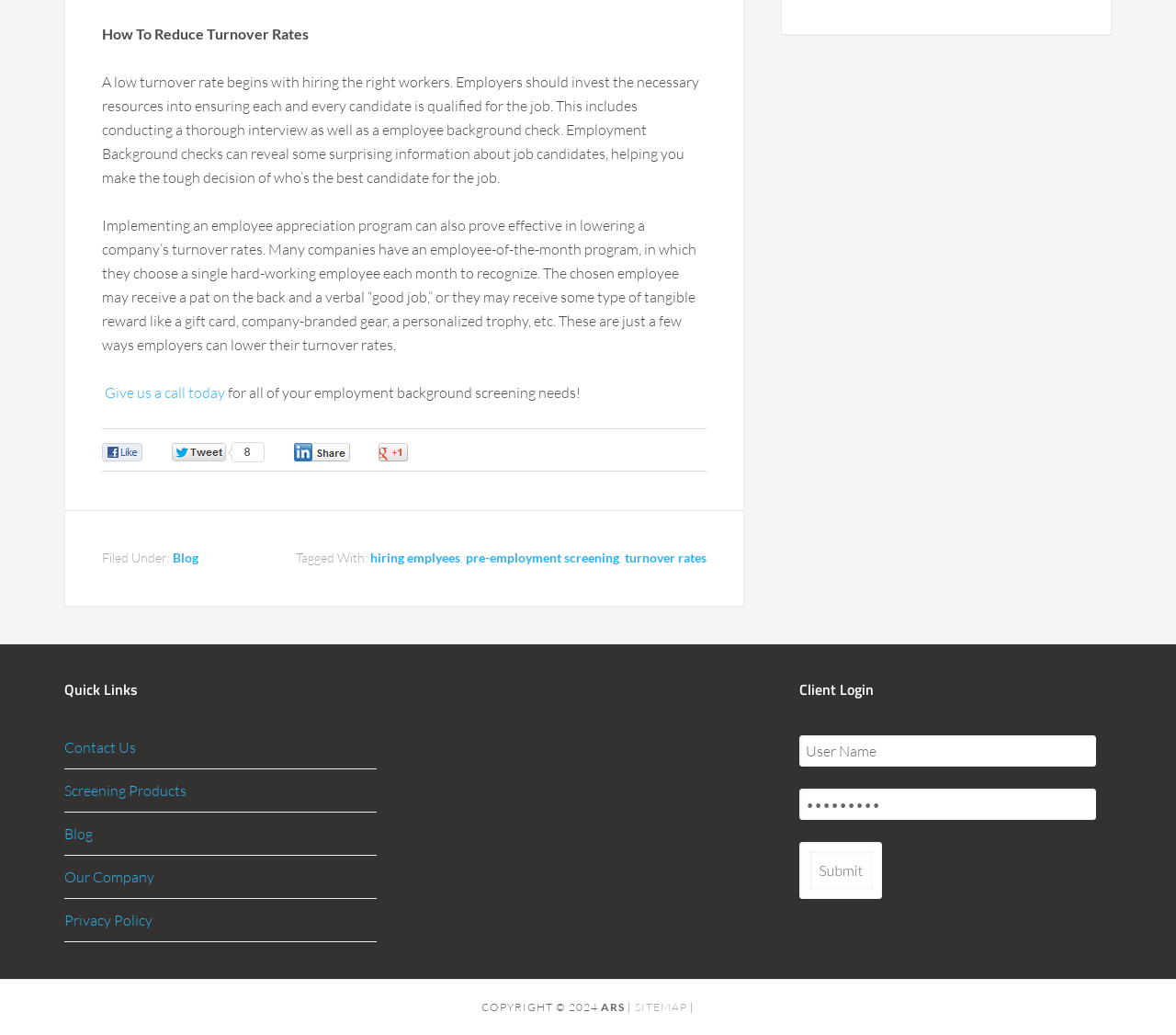What is the main topic of this webpage?
Utilize the image to construct a detailed and well-explained answer.

The main topic of this webpage is 'Reducing Turnover Rates' because the first static text element on the page is 'How To Reduce Turnover Rates' and the subsequent text elements discuss ways to lower a company's turnover rates.